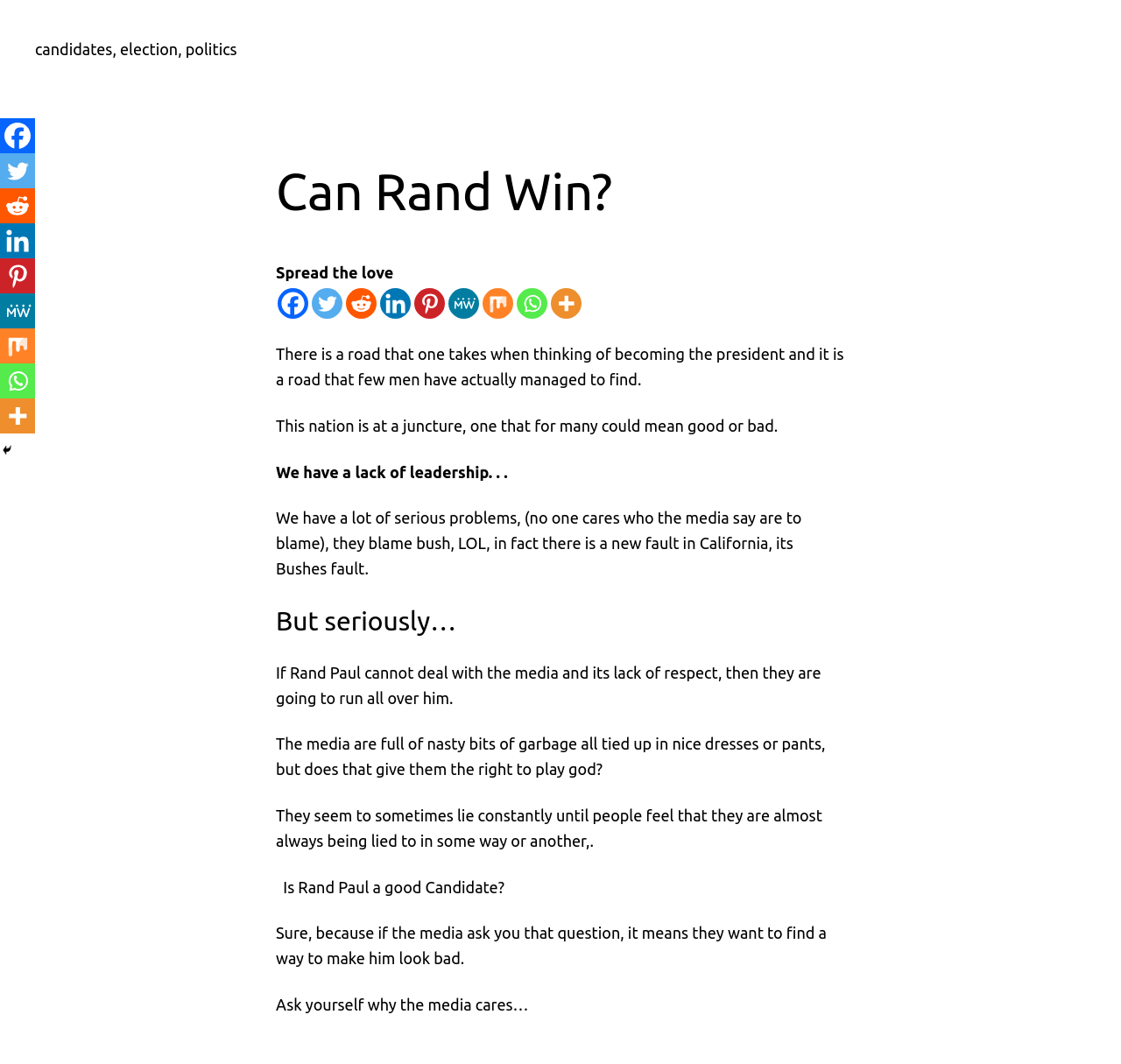Determine the main heading text of the webpage.

Can Rand Win?